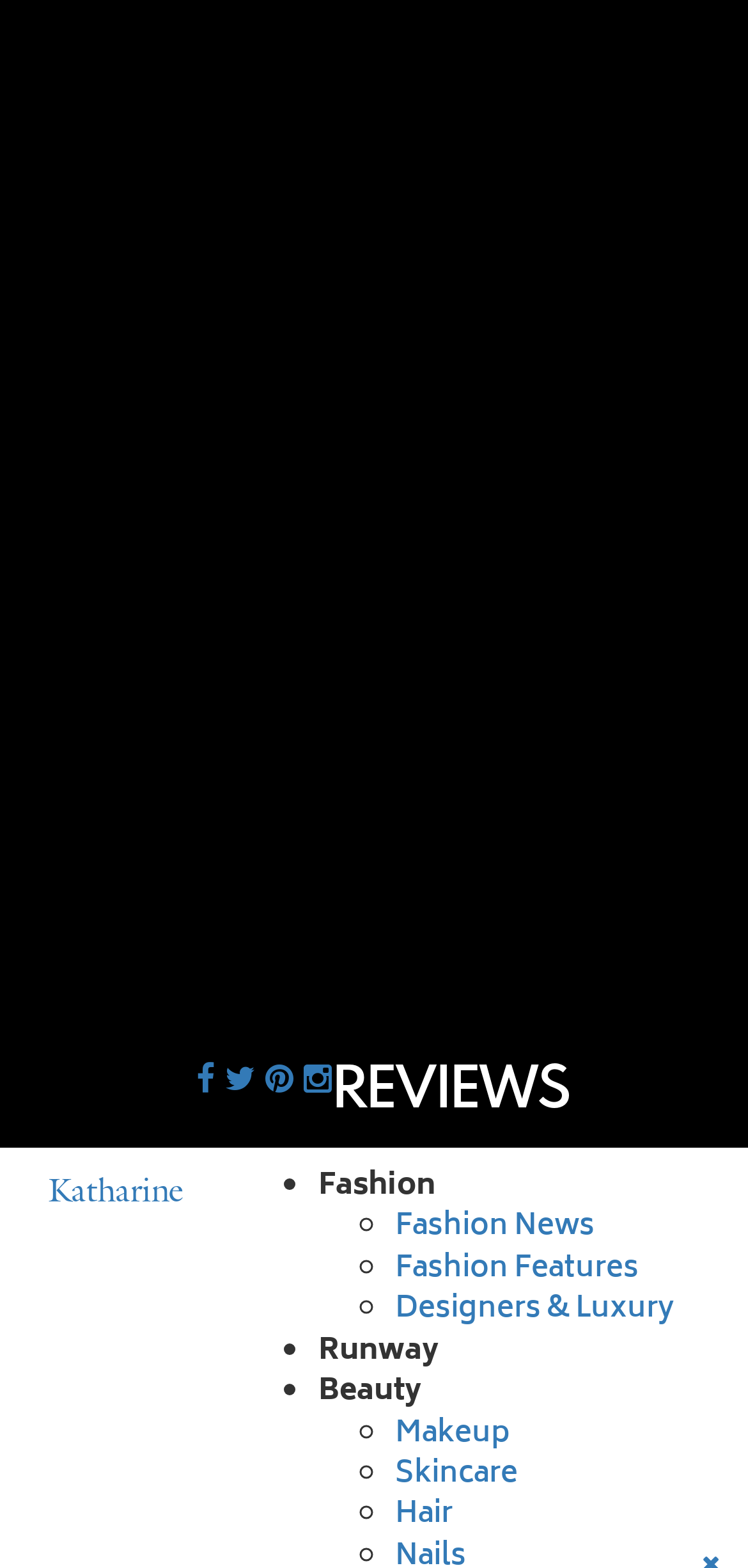How many list markers are used in the REVIEWS section?
Please provide a comprehensive answer to the question based on the webpage screenshot.

I counted the number of list markers used in the REVIEWS section, which are represented by '•' and '◦' symbols. There are 5 '•' symbols and 5 '◦' symbols, making a total of 10 list markers.